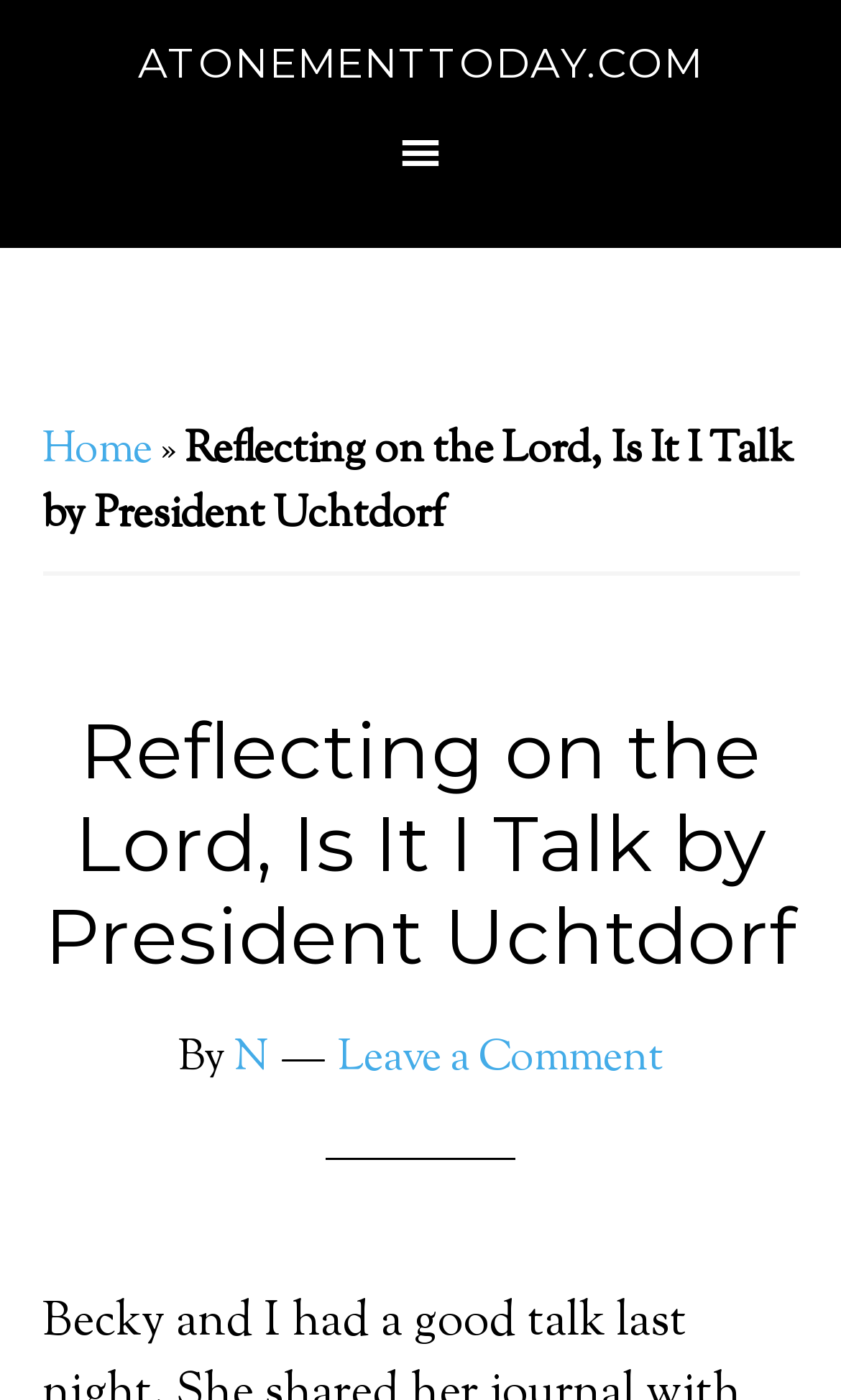Illustrate the webpage with a detailed description.

The webpage appears to be a blog post or article page. At the top, there is a navigation bar with a link to "ATONEMENTTODAY.COM" taking up most of the width, and a smaller link to "Home" on the left side. 

Below the navigation bar, there is a title section that spans almost the entire width of the page. The title "Reflecting on the Lord, Is It I Talk by President Uchtdorf" is prominently displayed, with a smaller header above it. 

In the title section, there is a byline that reads "By N", positioned below the title. To the right of the byline, there is a link to "Leave a Comment". 

The overall structure of the page suggests that the main content of the article or blog post is likely to be below the title section, although the exact content is not specified in the provided accessibility tree.